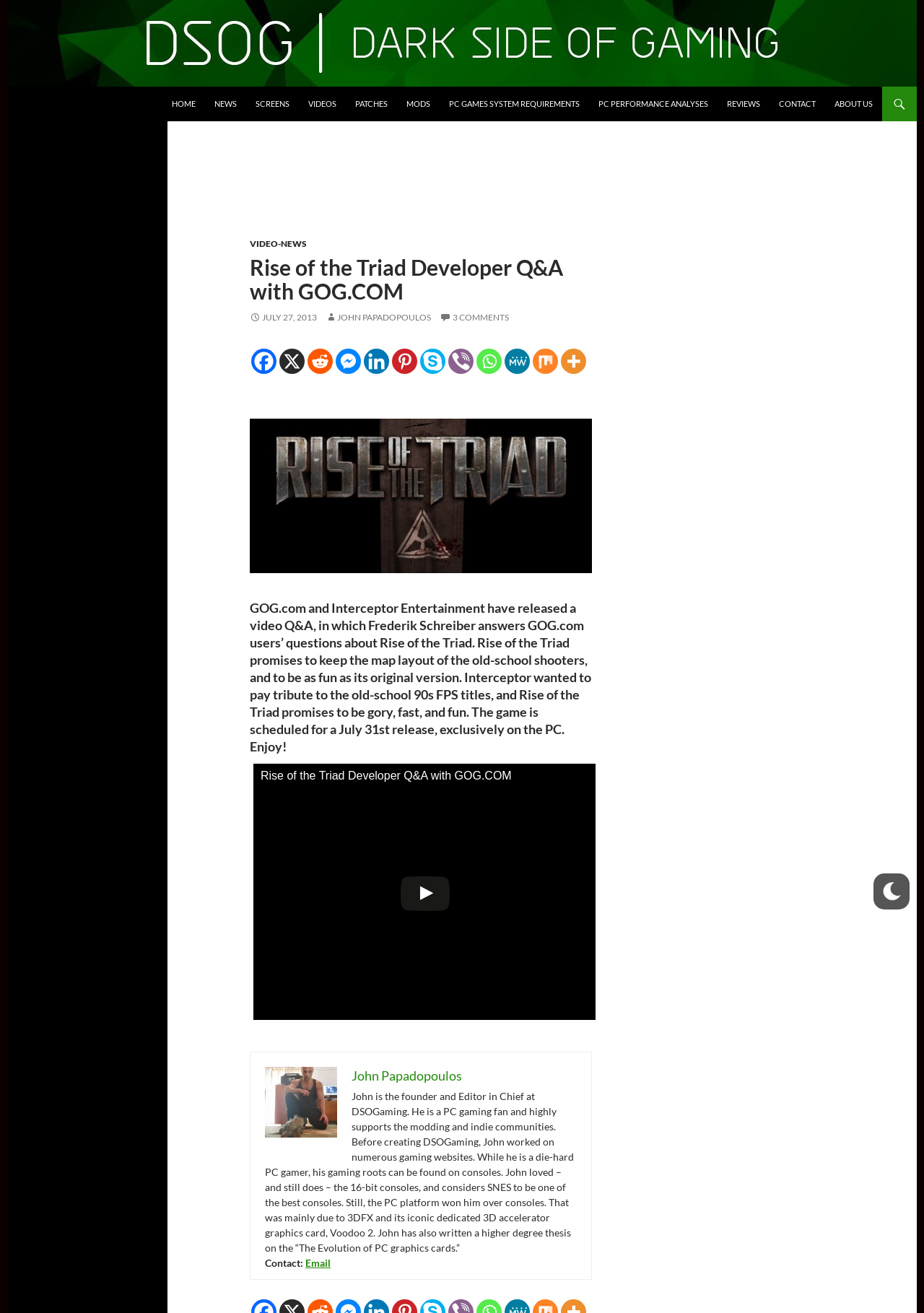Show me the bounding box coordinates of the clickable region to achieve the task as per the instruction: "Watch the video Q&A".

[0.68, 0.531, 0.992, 0.654]